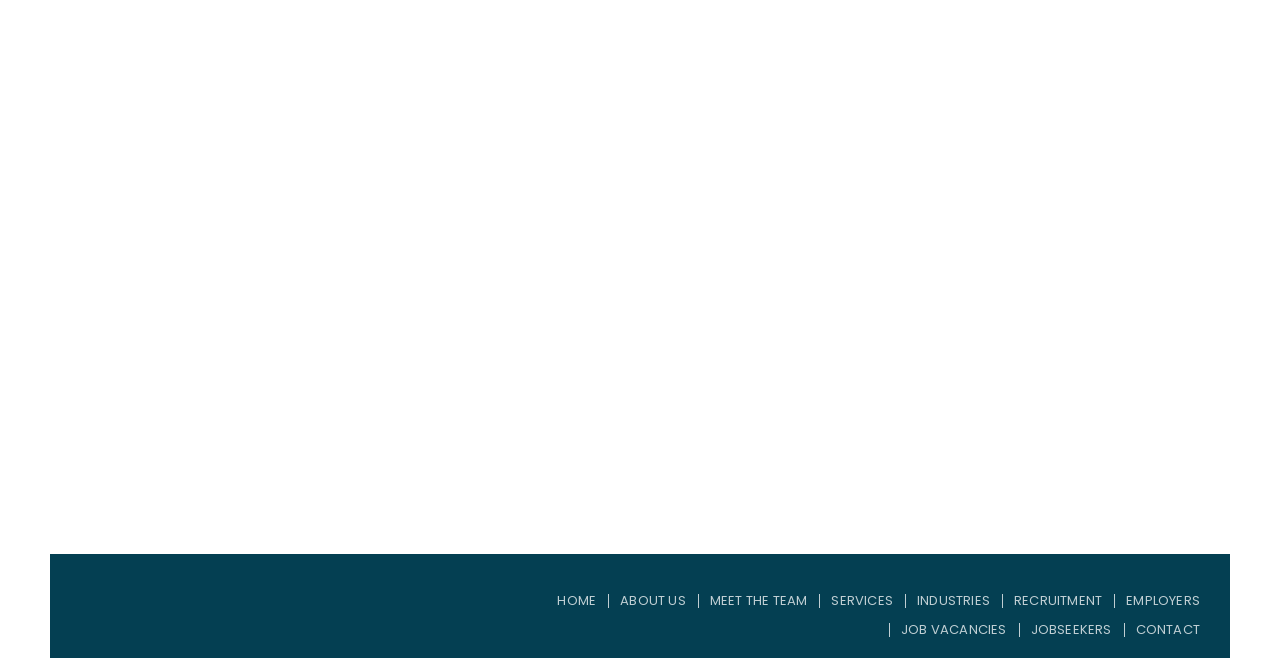Locate the bounding box coordinates of the element I should click to achieve the following instruction: "Click the 'Fale Conosco' link".

None